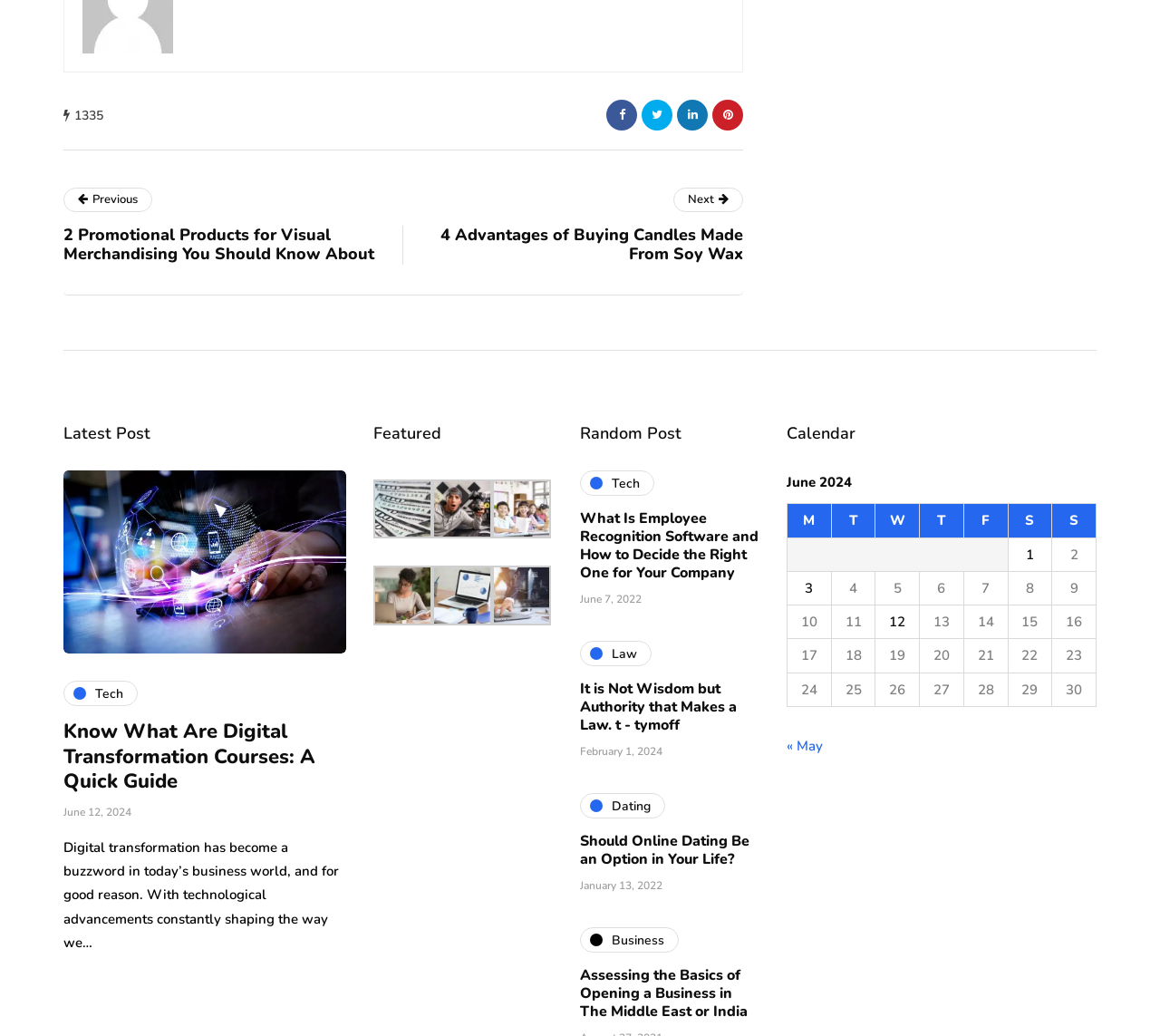From the webpage screenshot, predict the bounding box coordinates (top-left x, top-left y, bottom-right x, bottom-right y) for the UI element described here: title="Share with LinkedIn"

[0.584, 0.096, 0.61, 0.126]